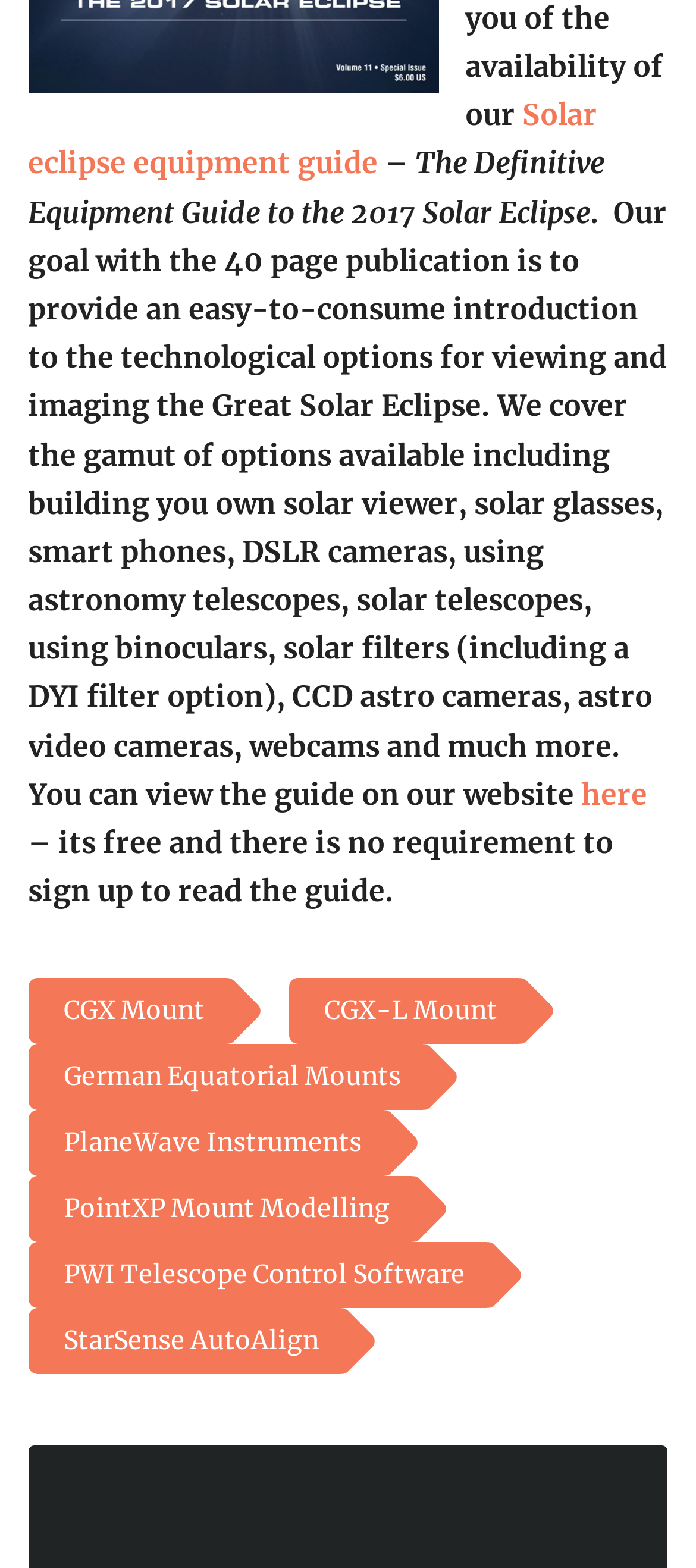Please reply to the following question using a single word or phrase: 
What is the topic of the equipment guide?

Solar eclipse